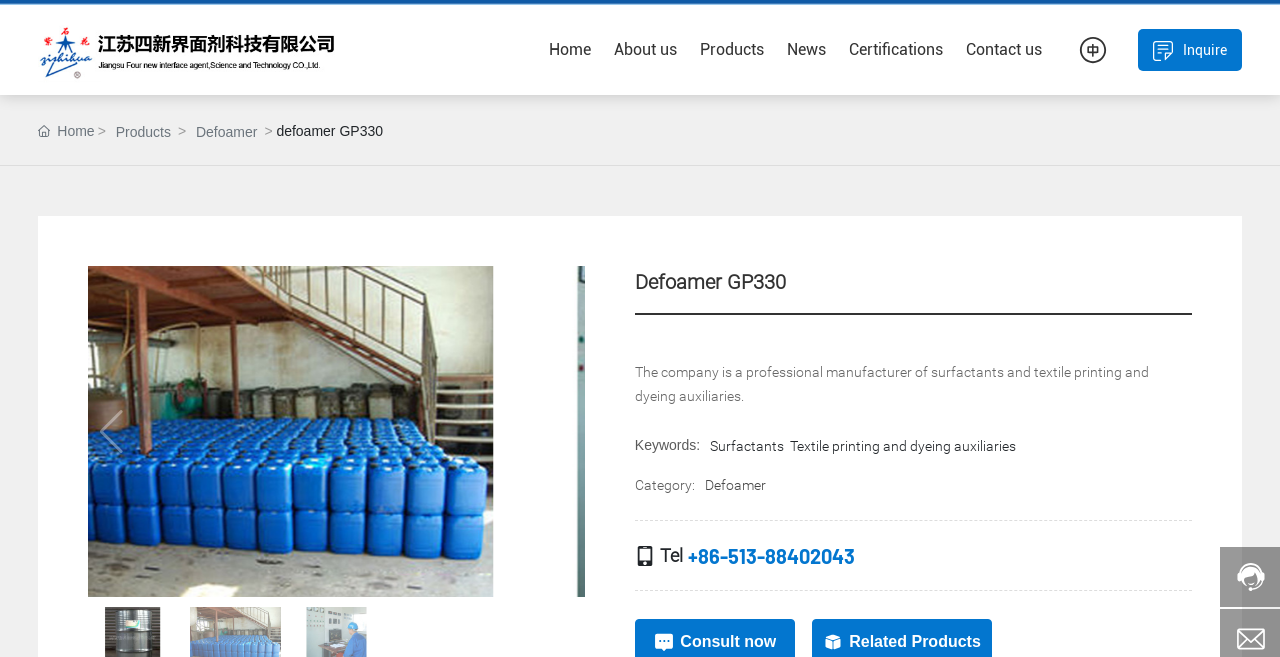Determine the bounding box coordinates for the element that should be clicked to follow this instruction: "Click the 'Defoamer' link". The coordinates should be given as four float numbers between 0 and 1, in the format [left, top, right, bottom].

[0.551, 0.727, 0.598, 0.751]